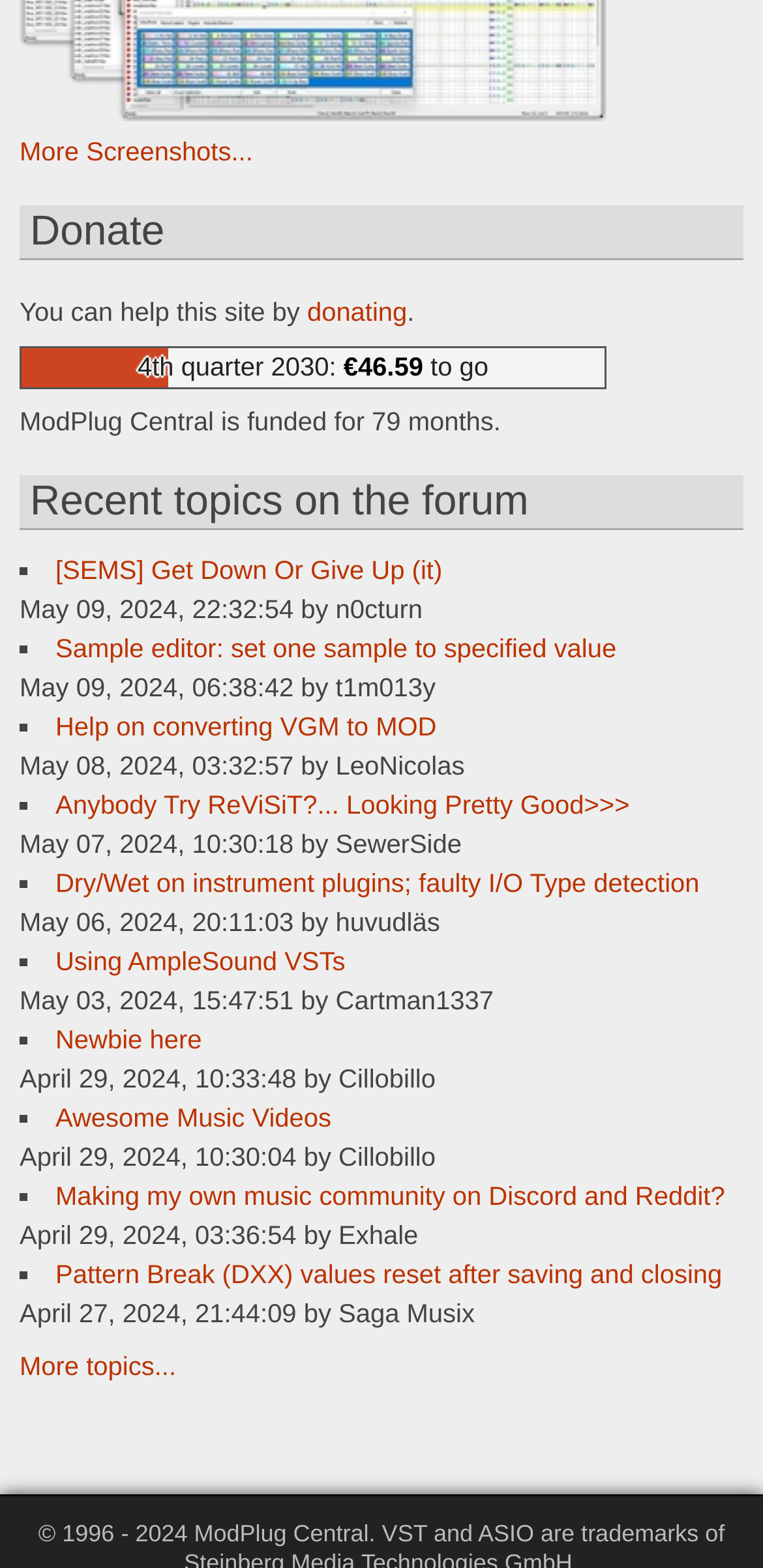Please locate the bounding box coordinates of the element that needs to be clicked to achieve the following instruction: "Read the topic 'Get Down Or Give Up (it)'". The coordinates should be four float numbers between 0 and 1, i.e., [left, top, right, bottom].

[0.073, 0.354, 0.58, 0.373]